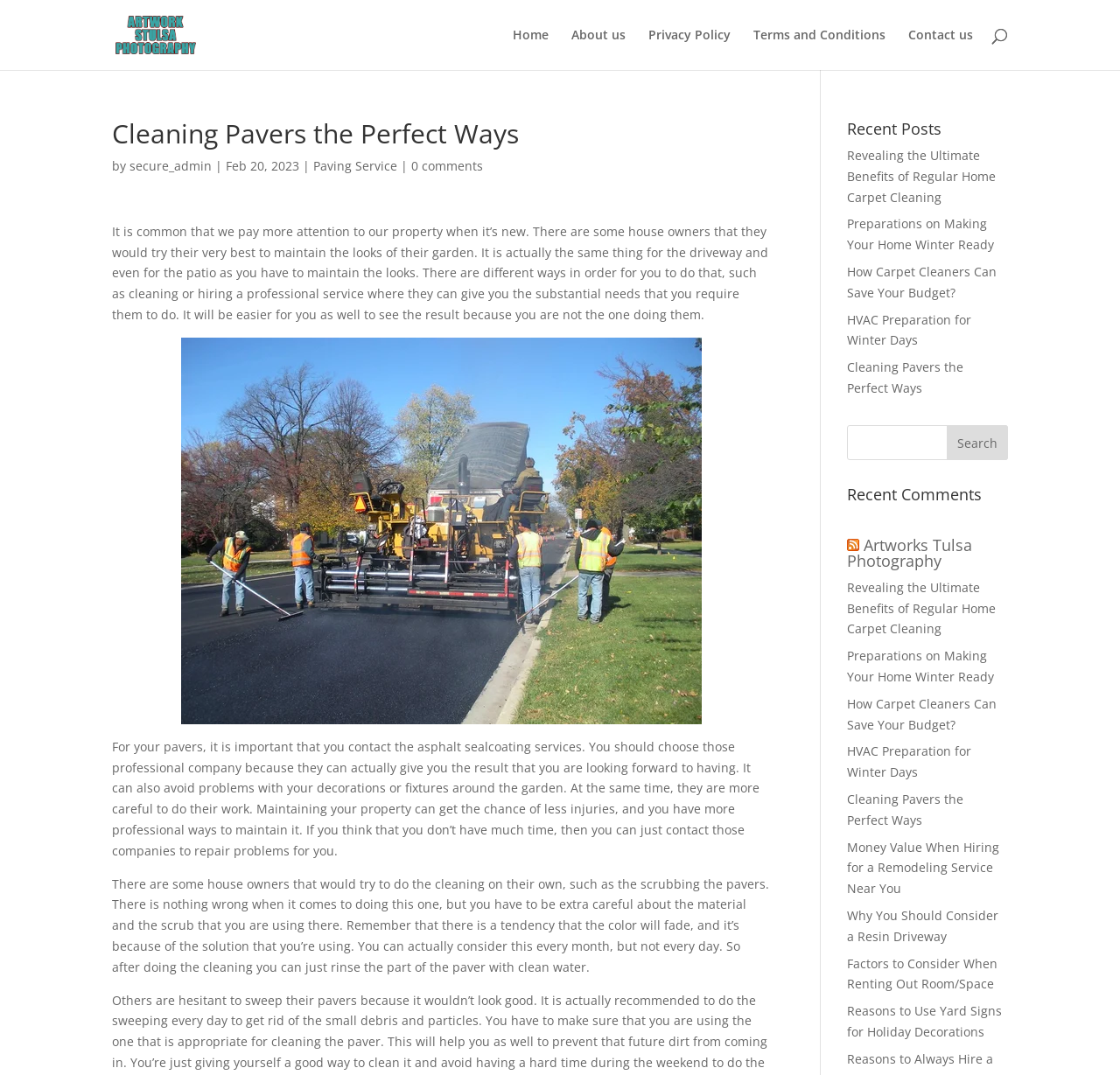What is the topic of the main article?
Examine the image closely and answer the question with as much detail as possible.

I determined the answer by reading the main article on the webpage. The heading 'Cleaning Pavers the Perfect Ways' and the content of the article suggest that the topic is related to cleaning pavers.